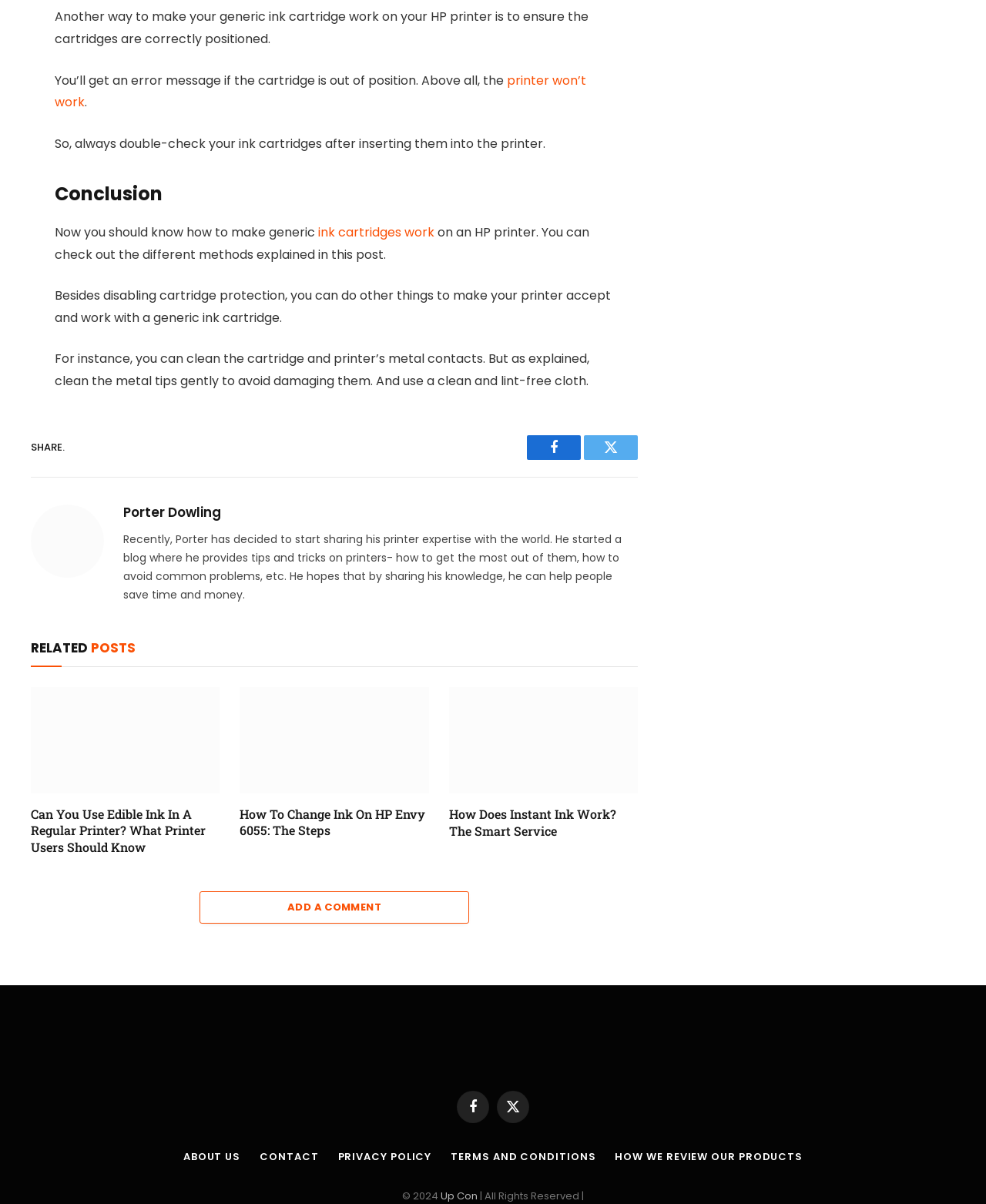Determine the bounding box coordinates for the UI element matching this description: "Contact".

[0.263, 0.955, 0.323, 0.967]